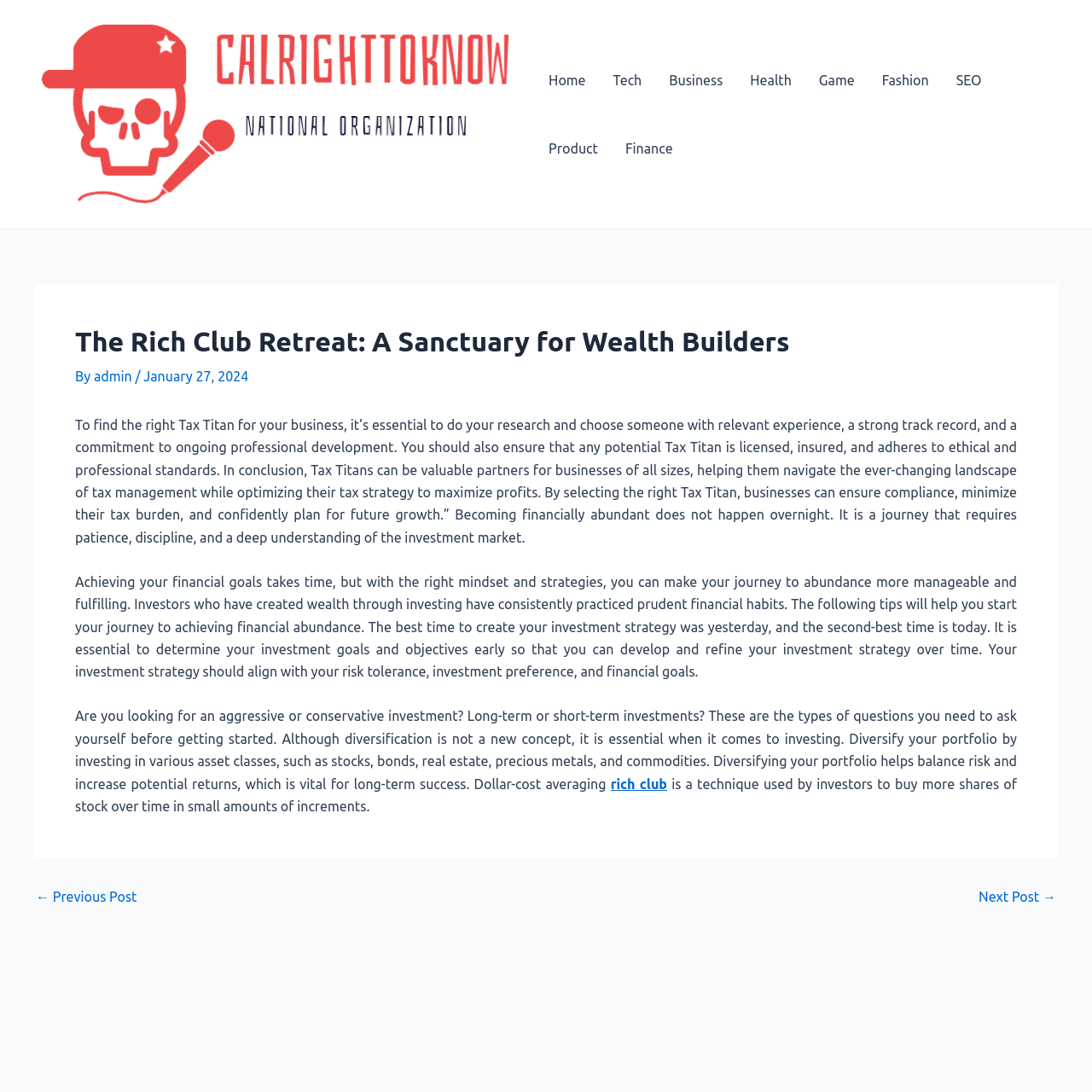Respond concisely with one word or phrase to the following query:
What is the name of the author of the article?

admin